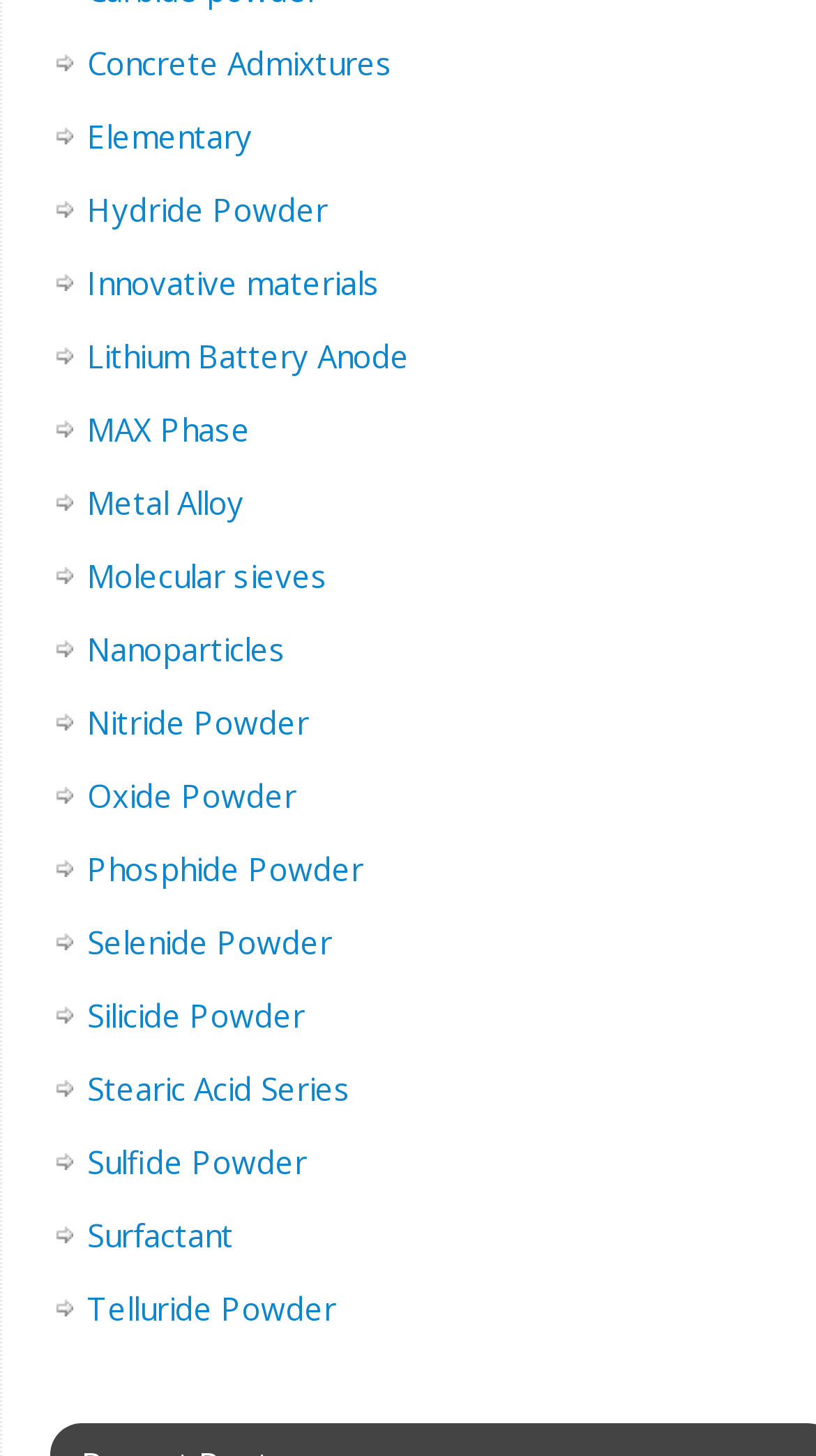Please identify the bounding box coordinates of the element I should click to complete this instruction: 'Learn about Surfactant'. The coordinates should be given as four float numbers between 0 and 1, like this: [left, top, right, bottom].

[0.106, 0.834, 0.286, 0.862]